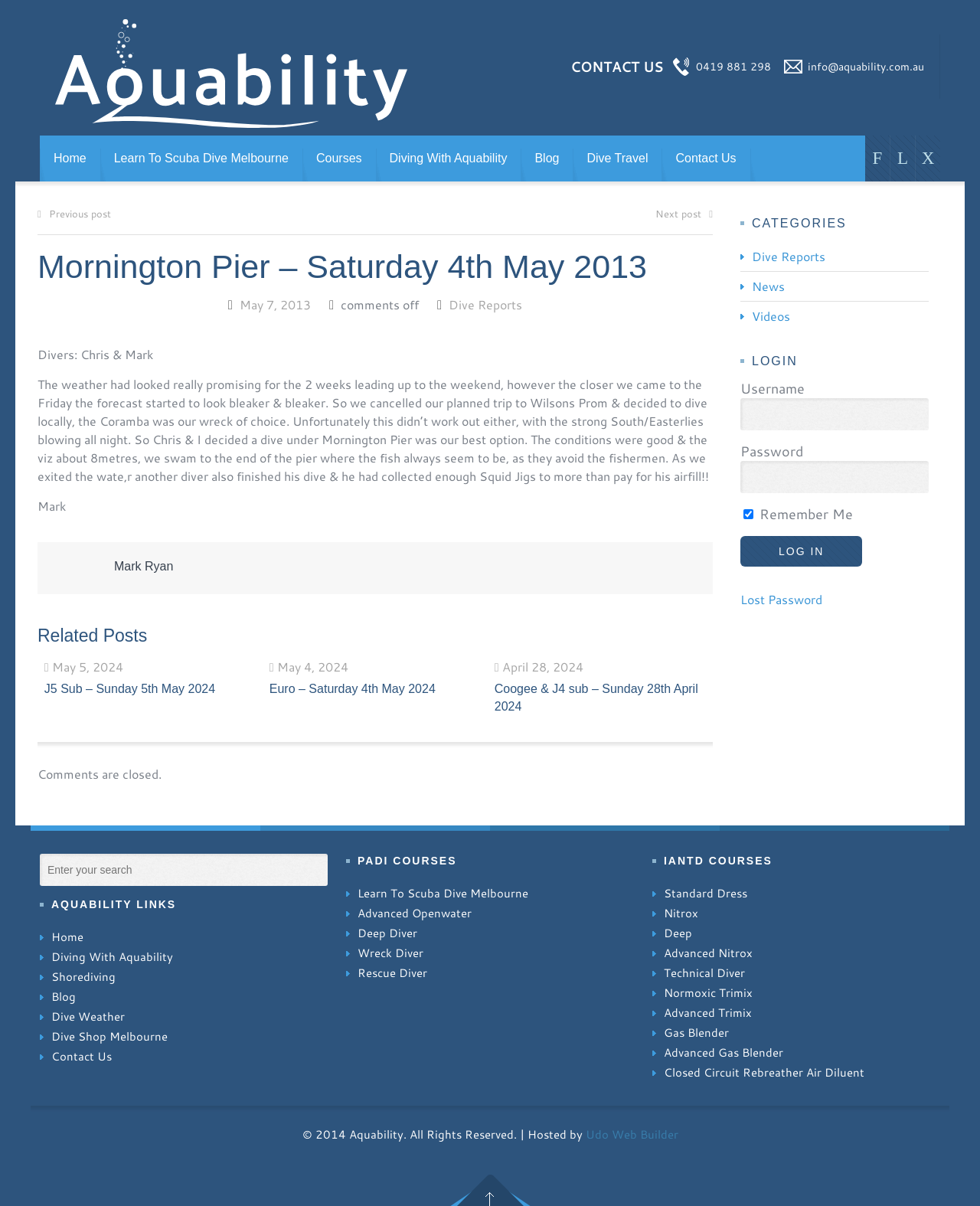What is the purpose of the 'Log In' button?
Can you provide an in-depth and detailed response to the question?

The 'Log In' button is likely used to authenticate users and grant them access to restricted areas of the website, as it is accompanied by username and password fields.